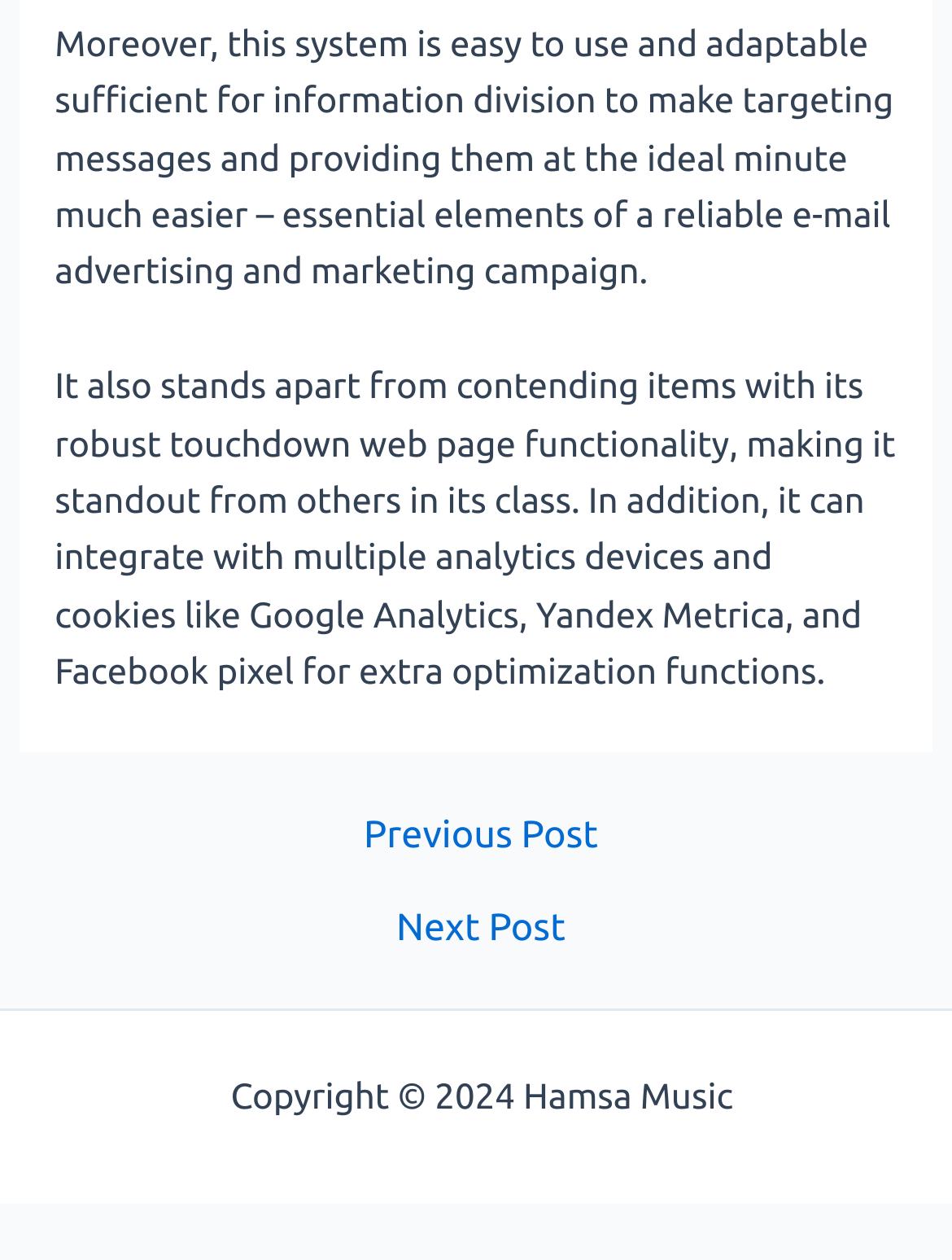Highlight the bounding box of the UI element that corresponds to this description: "Sitemap".

[0.779, 0.853, 0.917, 0.886]